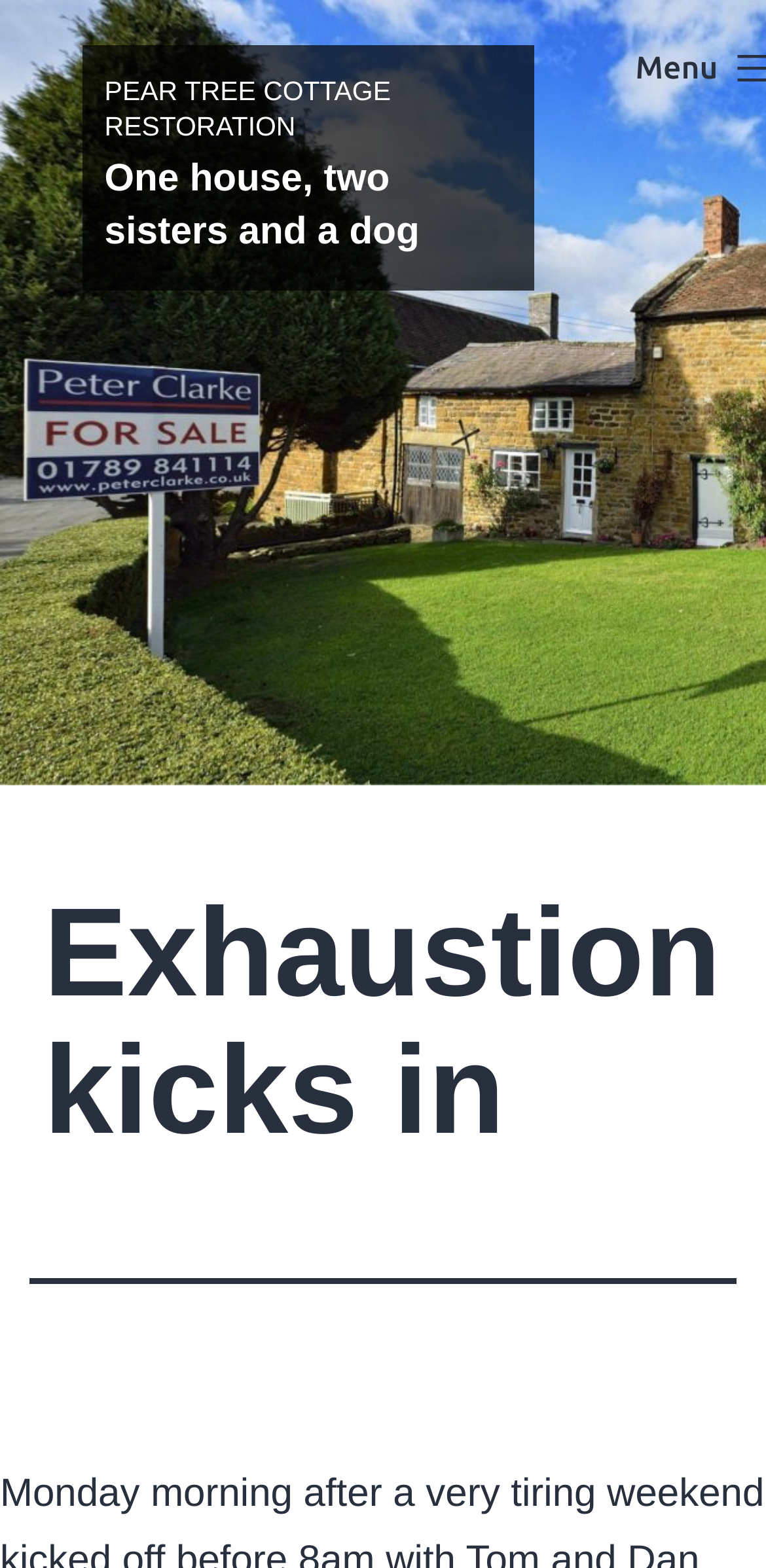Highlight the bounding box of the UI element that corresponds to this description: "Pear Tree Cottage Restoration".

[0.136, 0.049, 0.51, 0.09]